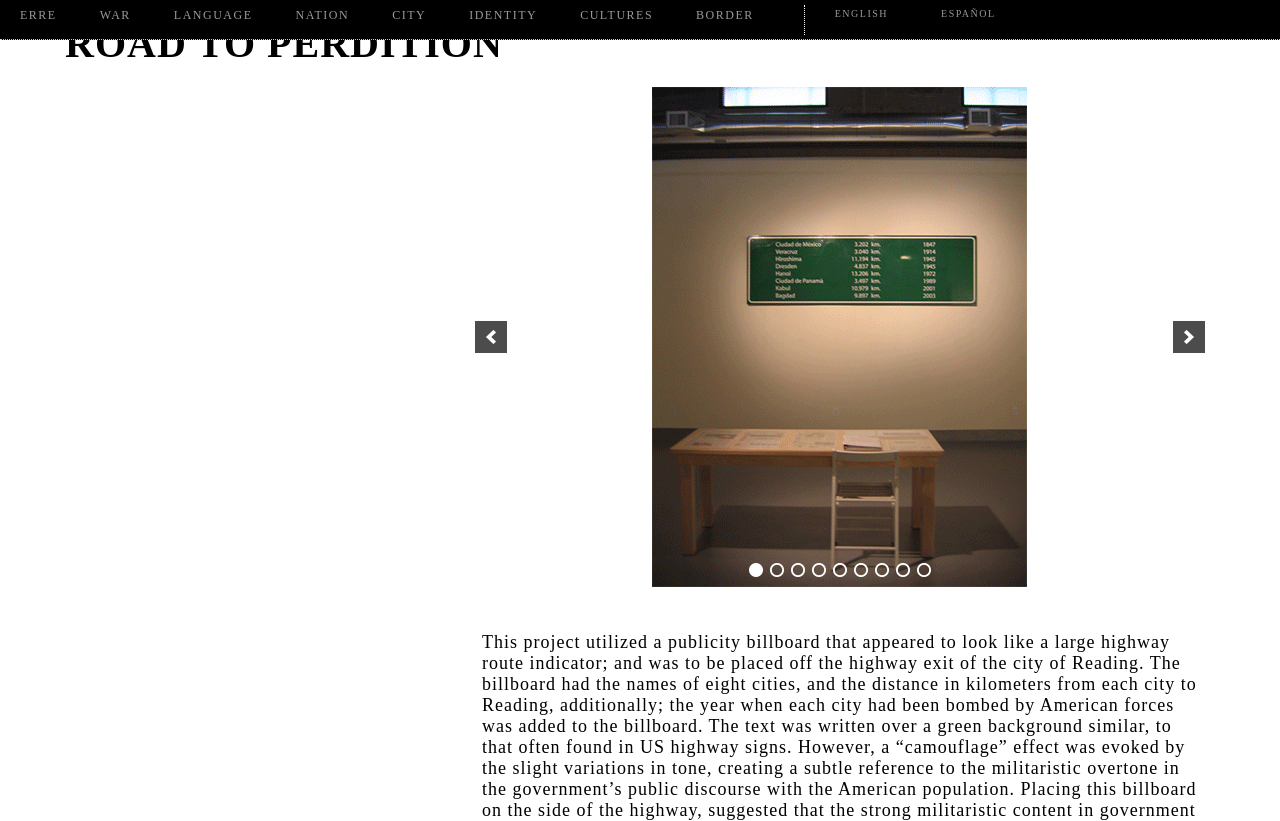Provide the bounding box coordinates of the UI element this sentence describes: "aria-label="previous"".

[0.371, 0.391, 0.396, 0.43]